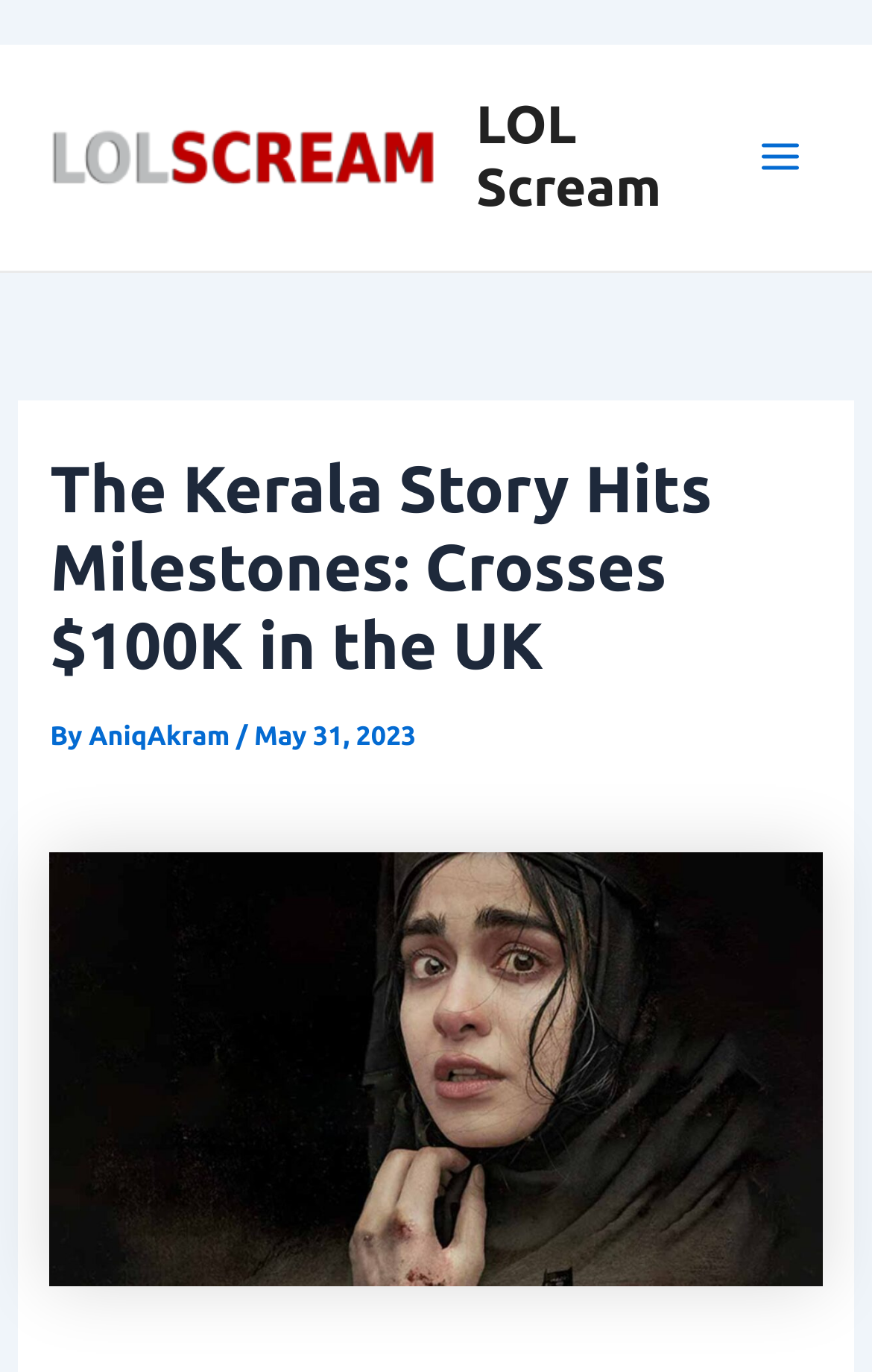What is the purpose of the 'Main Menu' button?
Using the image as a reference, give an elaborate response to the question.

The 'Main Menu' button is likely used to expand or collapse the menu, as it is labeled as 'expanded: False', indicating that it is currently collapsed.